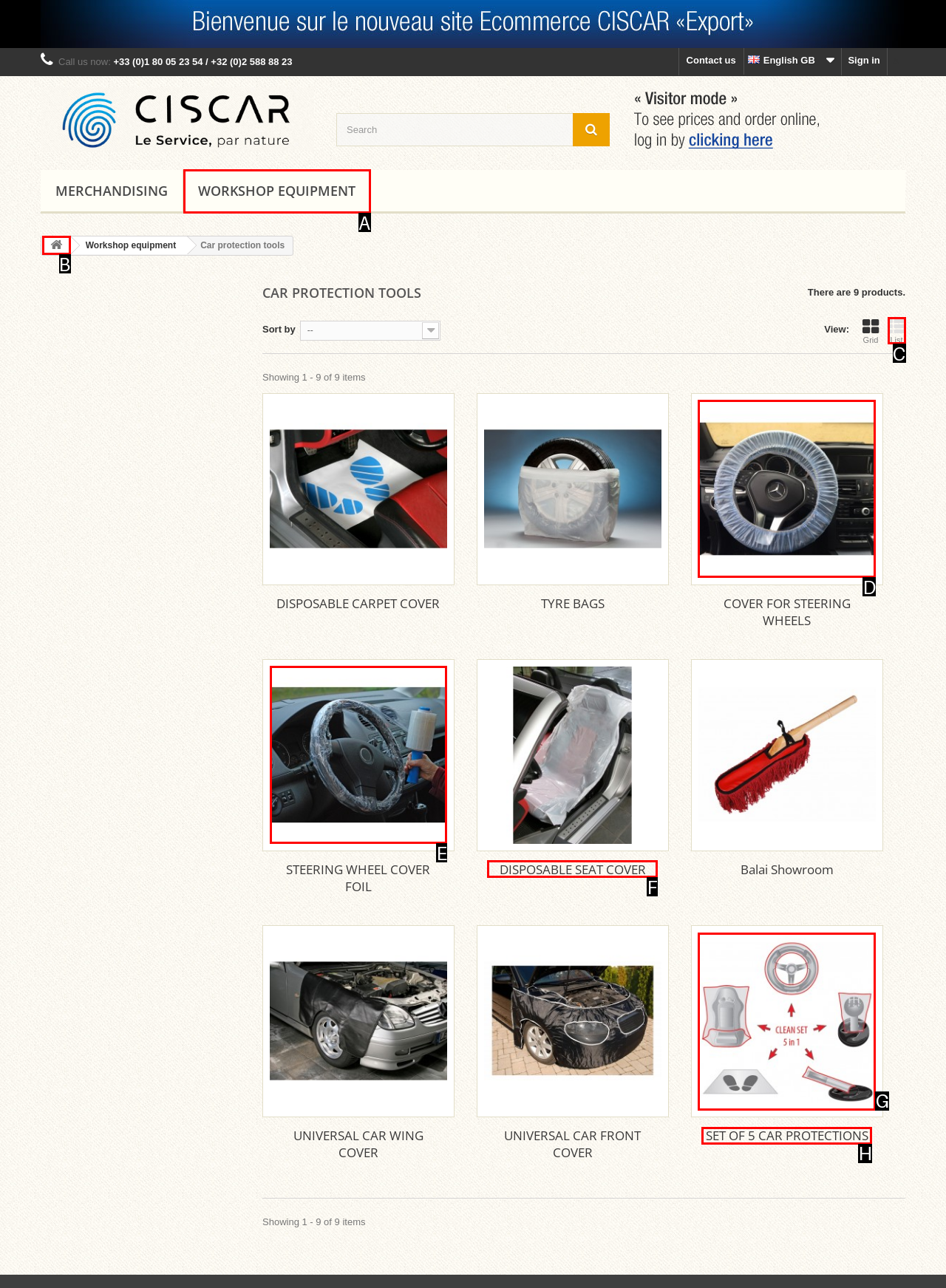Find the option that matches this description: http://www.MoscowCares.com
Provide the matching option's letter directly.

None